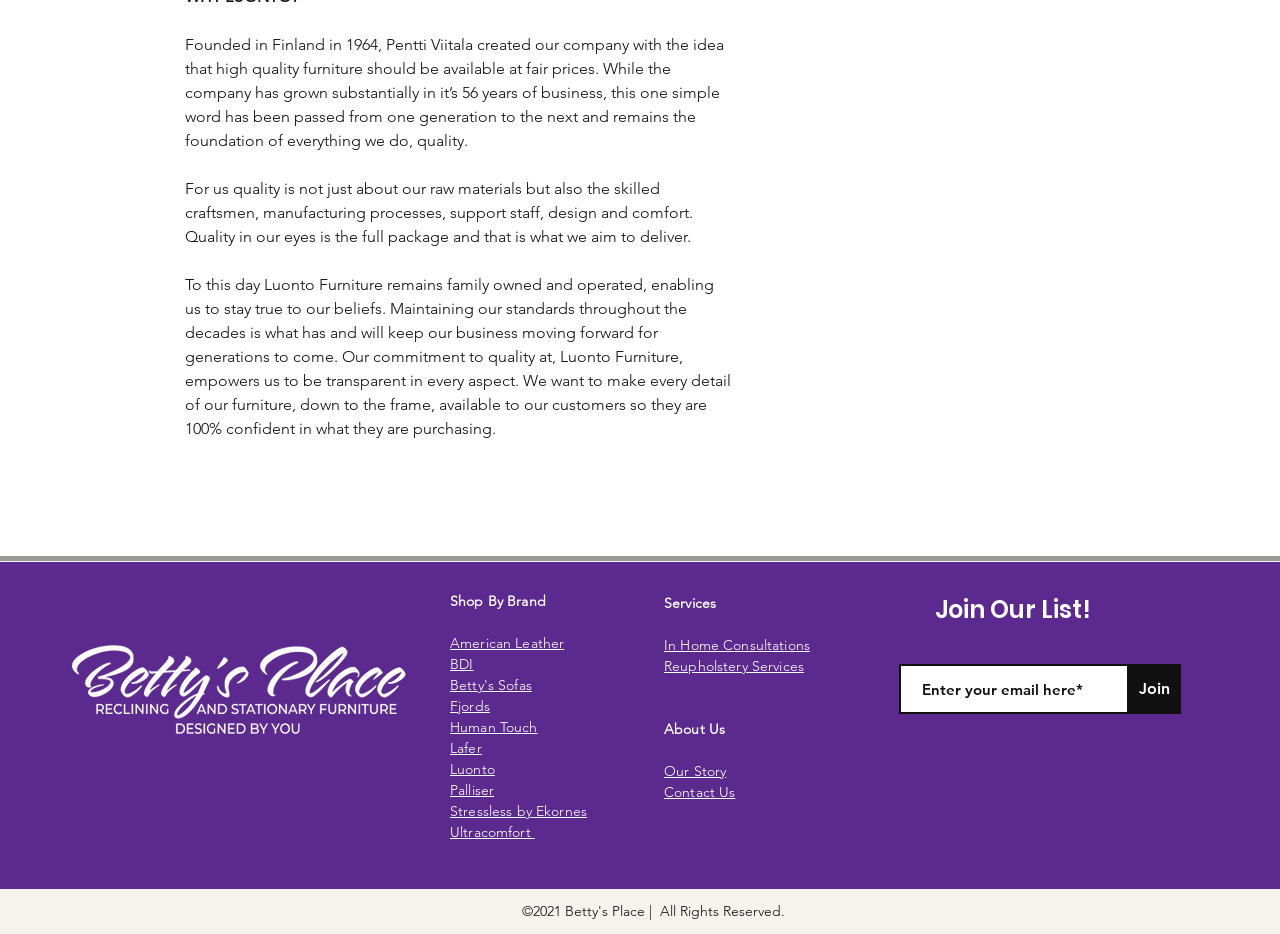How many brands are listed under 'Shop By Brand'?
Look at the image and answer the question with a single word or phrase.

9